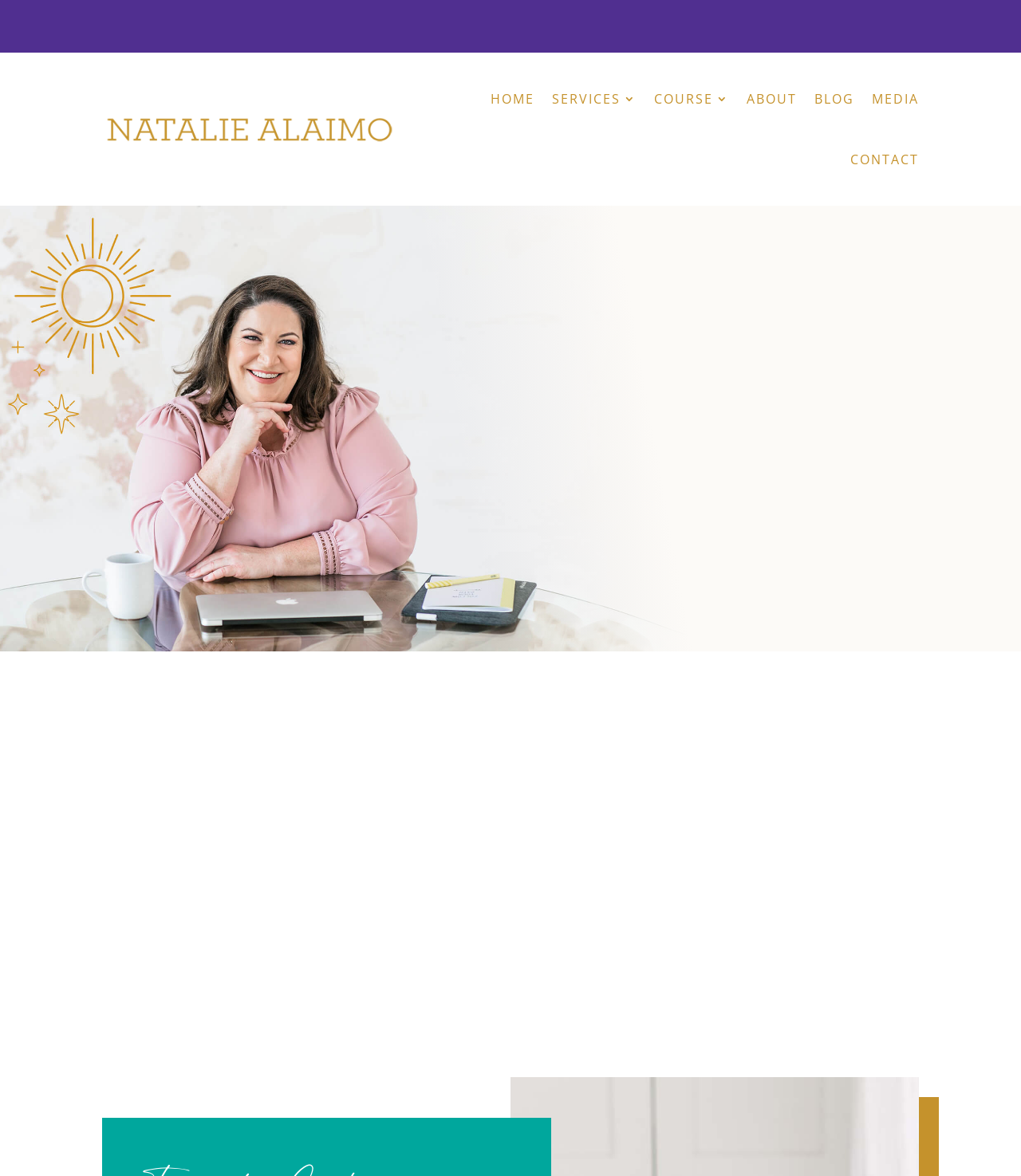Please find the bounding box coordinates of the element that you should click to achieve the following instruction: "Learn about services". The coordinates should be presented as four float numbers between 0 and 1: [left, top, right, bottom].

[0.541, 0.077, 0.608, 0.092]